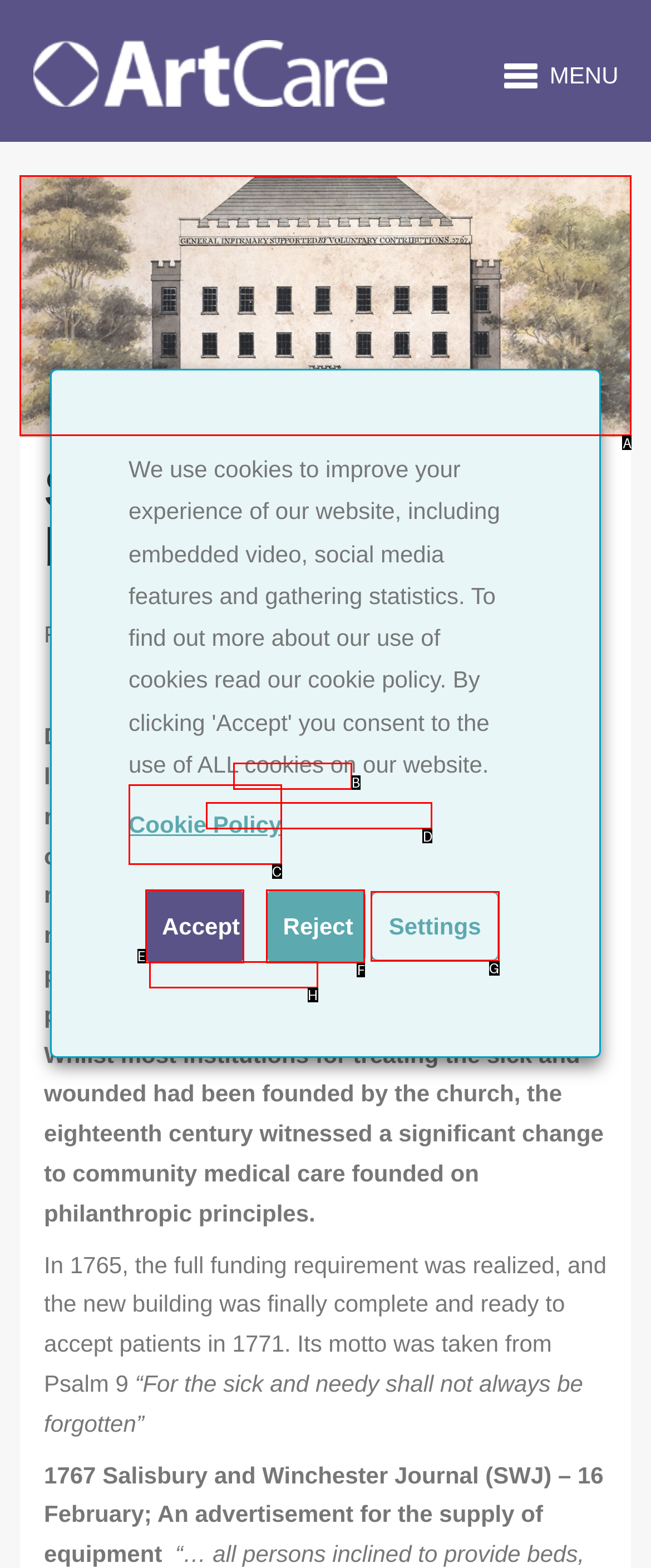Which HTML element should be clicked to complete the task: View the image of front elevation of Infirmary? Answer with the letter of the corresponding option.

A